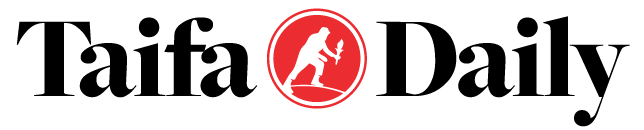What font type is used for the word 'Taifa'?
Please answer the question with a detailed and comprehensive explanation.

According to the caption, the word 'Taifa' is displayed in a large, elegant black font, which emphasizes its significance in the logo.